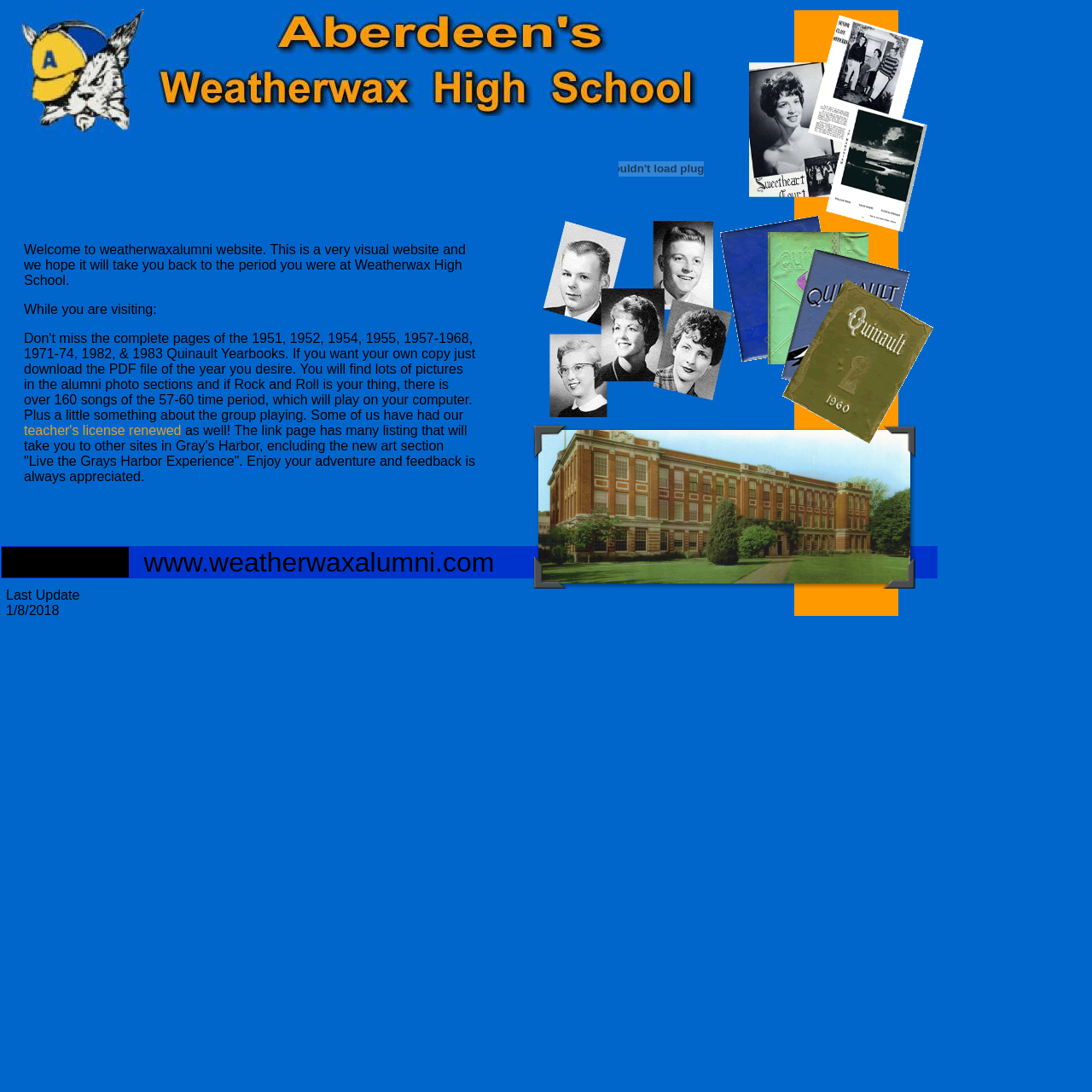Please answer the following query using a single word or phrase: 
Is the website related to a school?

Yes